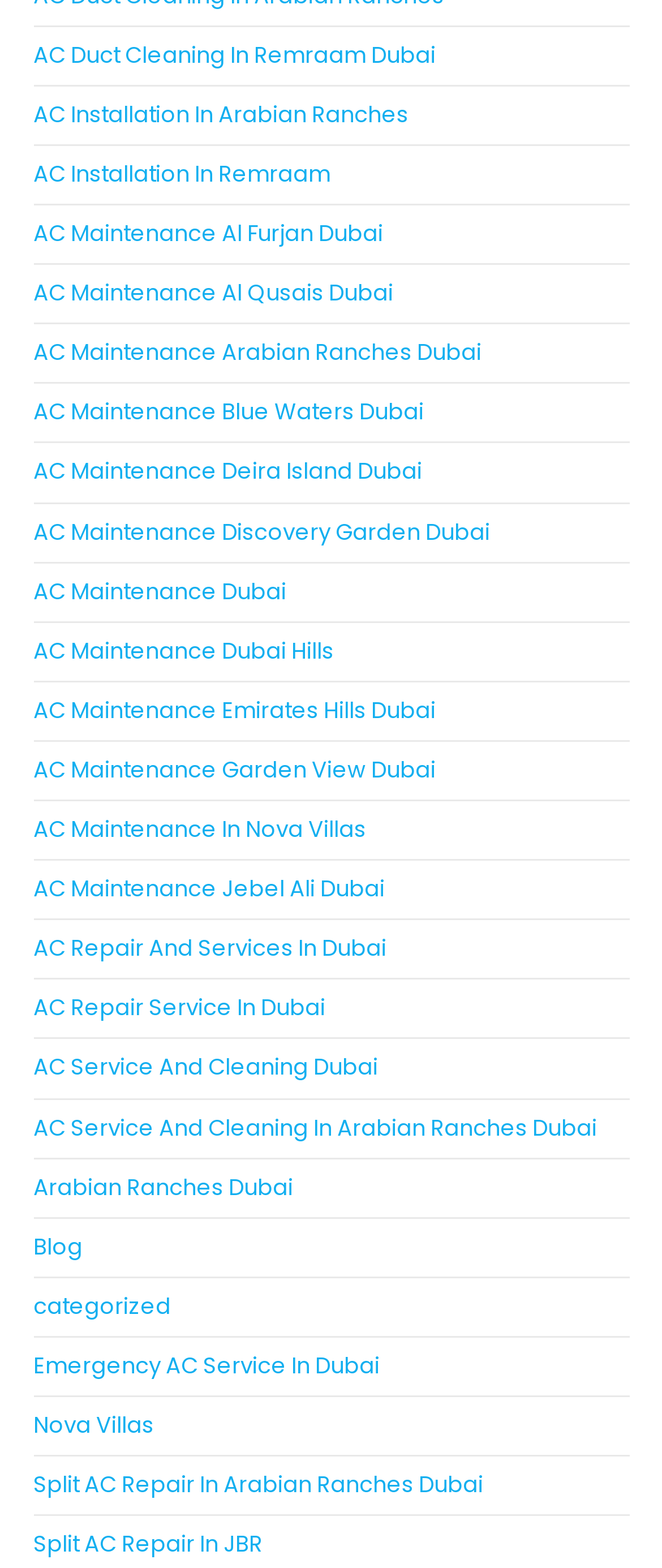From the image, can you give a detailed response to the question below:
Is there a link for emergency AC service?

I looked at the list of links and found one that says 'Emergency AC Service In Dubai', which suggests that the website offers emergency AC service.